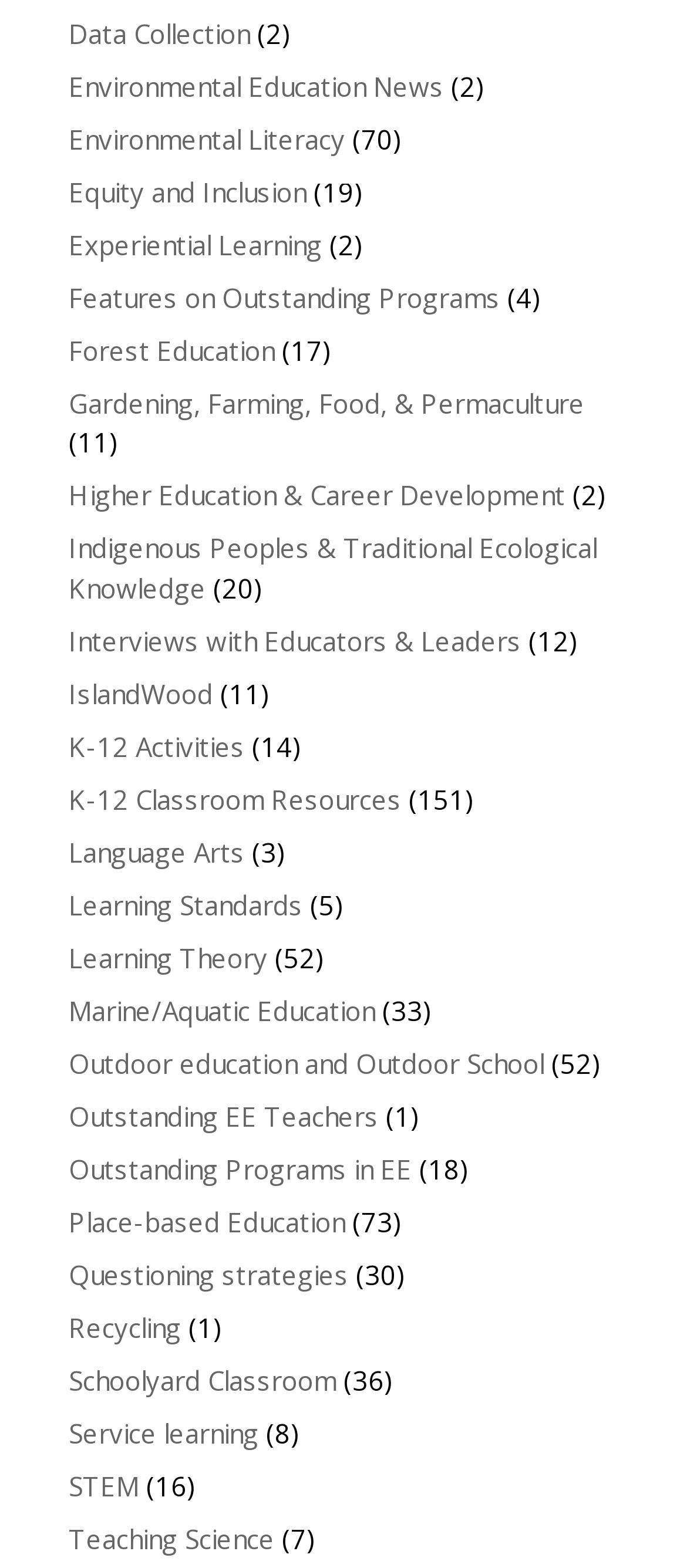Please find the bounding box coordinates of the element that needs to be clicked to perform the following instruction: "Learn about Equity and Inclusion". The bounding box coordinates should be four float numbers between 0 and 1, represented as [left, top, right, bottom].

[0.1, 0.111, 0.446, 0.133]